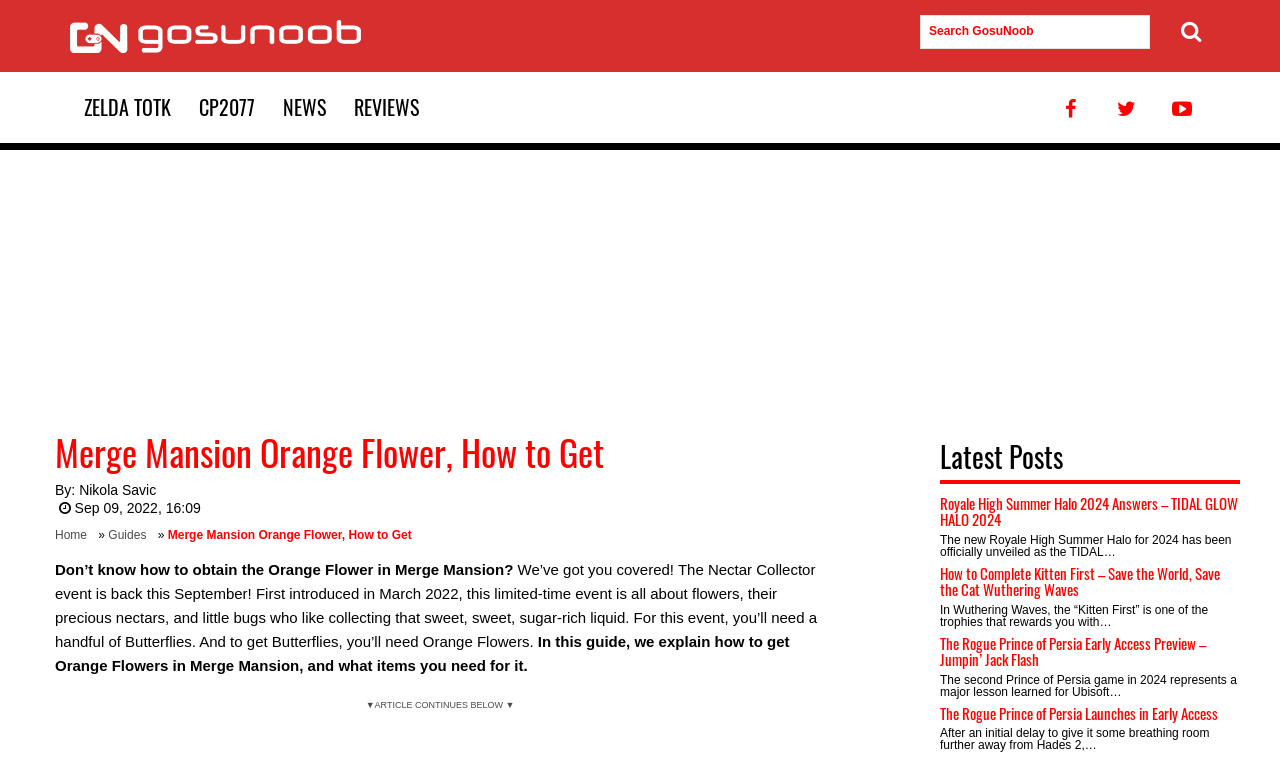Specify the bounding box coordinates for the region that must be clicked to perform the given instruction: "Visit Zelda TOTK guide".

[0.055, 0.094, 0.145, 0.185]